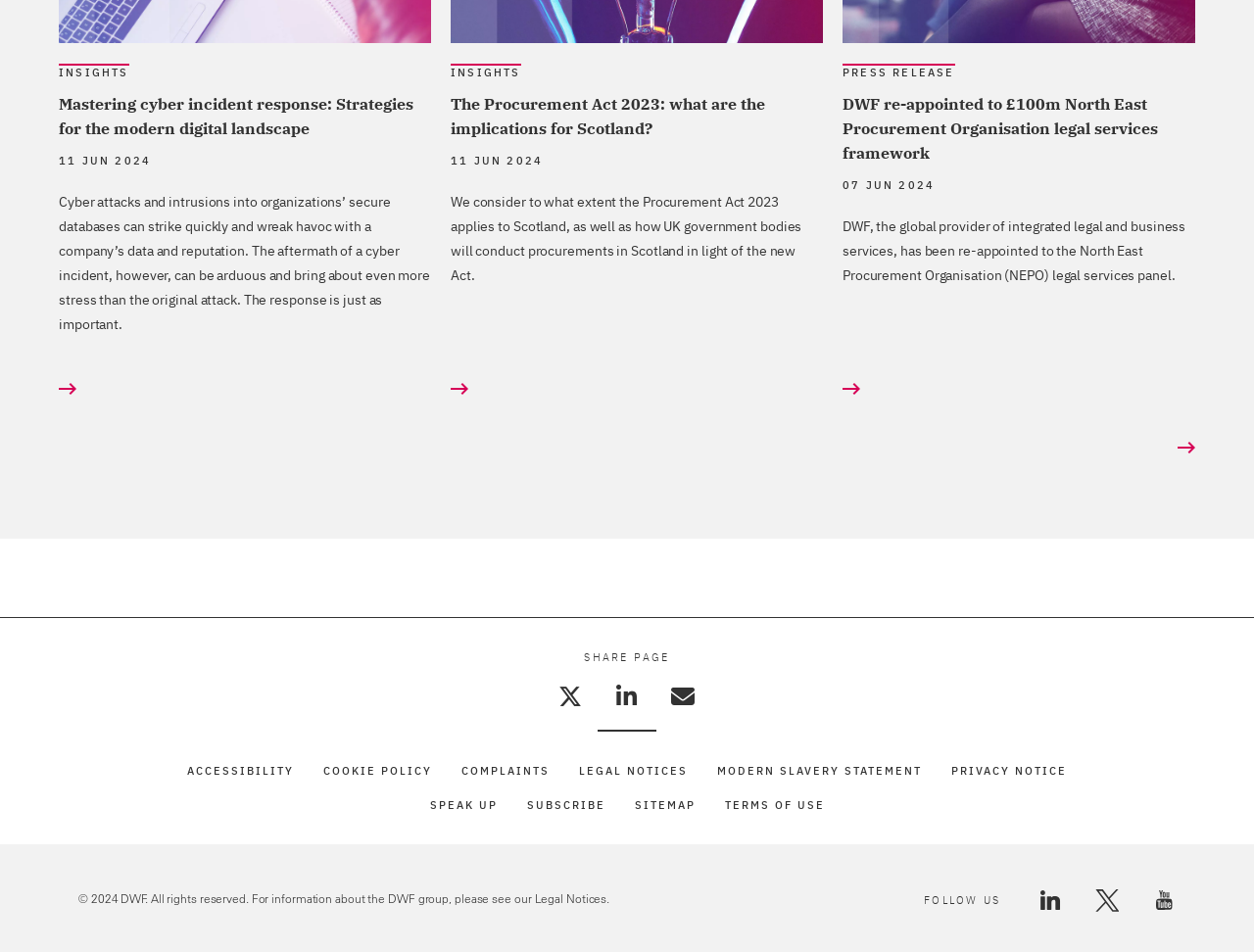Given the description "Tour", provide the bounding box coordinates of the corresponding UI element.

None